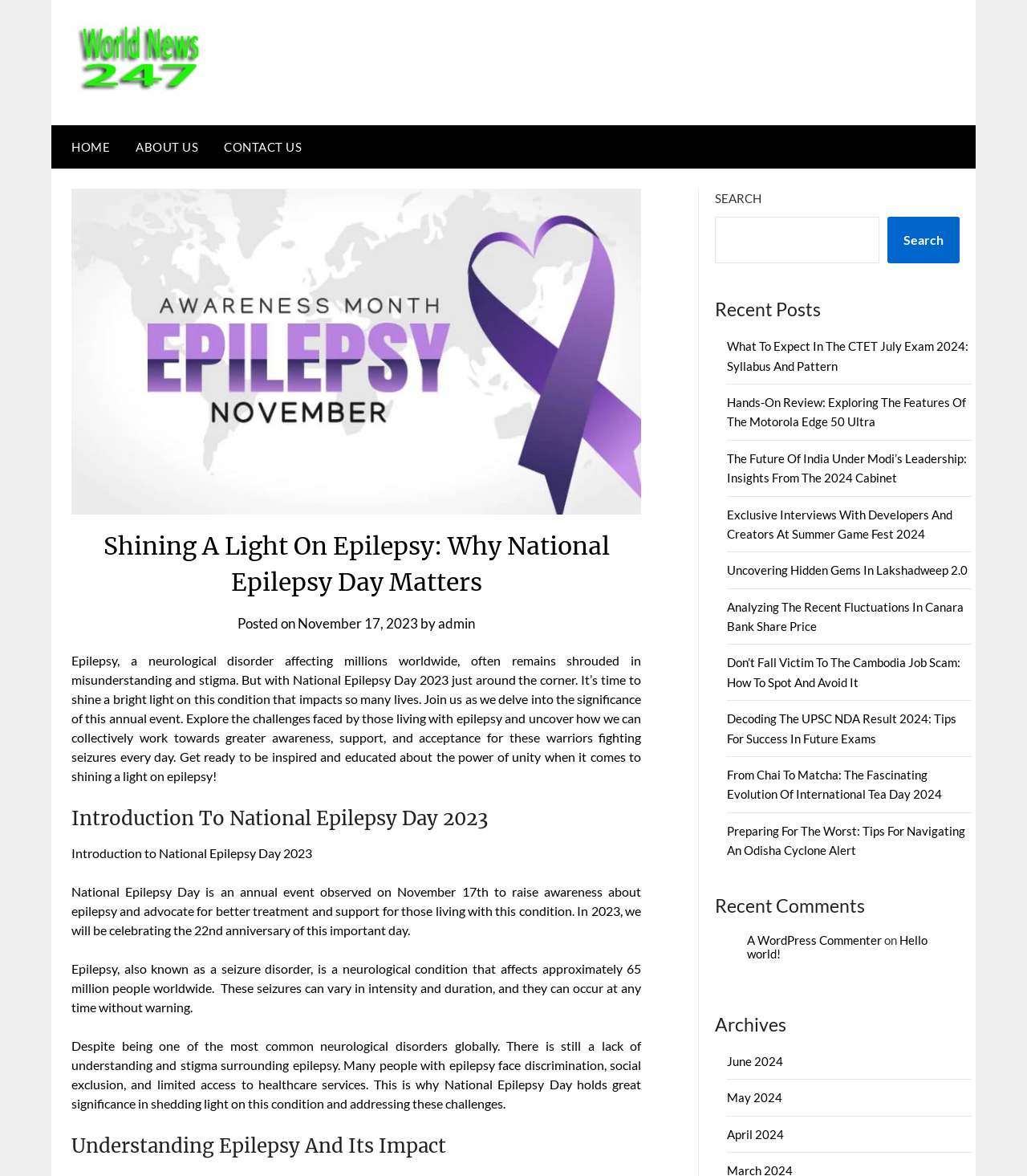Extract the main headline from the webpage and generate its text.

Shining A Light On Epilepsy: Why National Epilepsy Day Matters